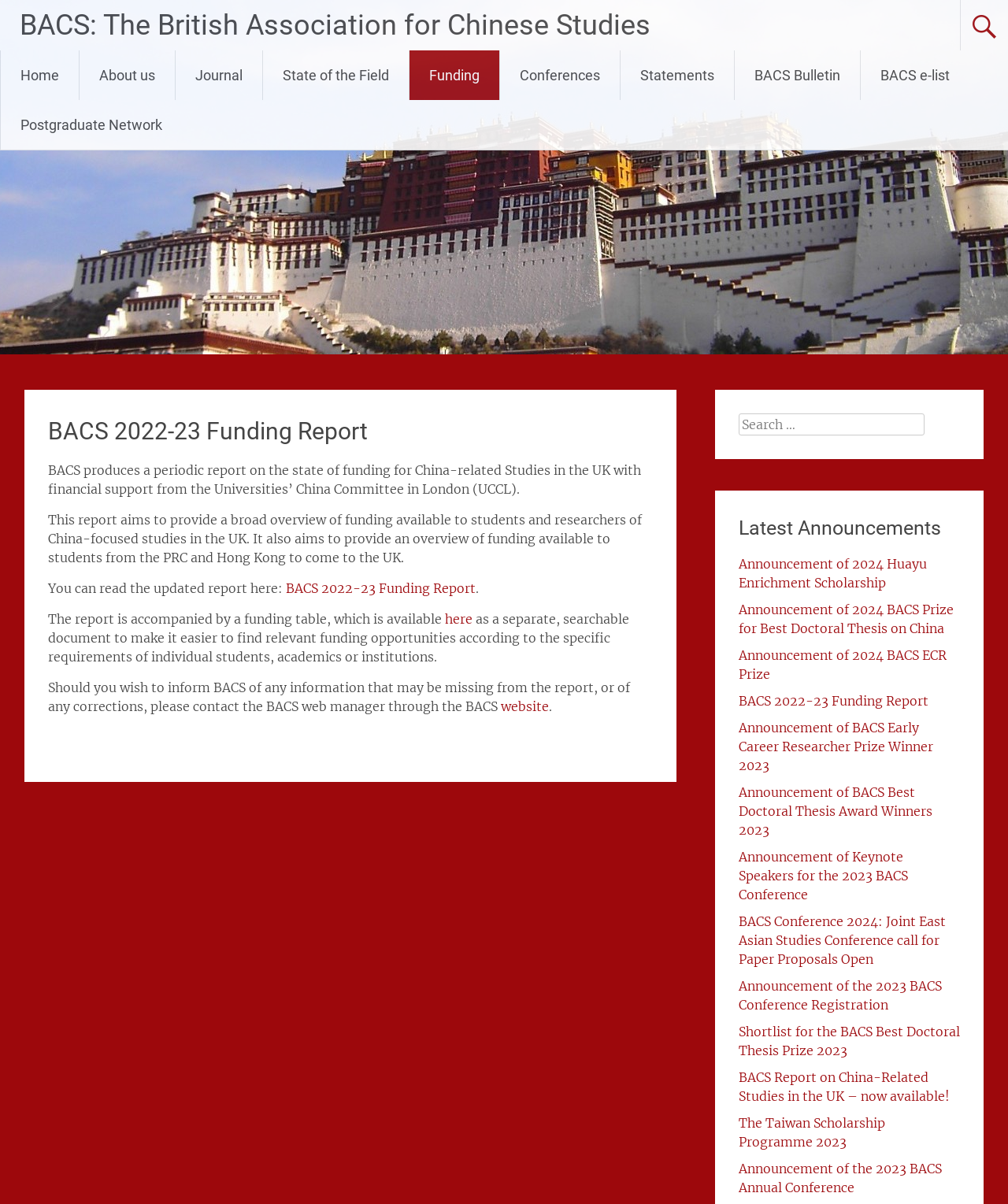Please extract the primary headline from the webpage.

BACS 2022-23 Funding Report